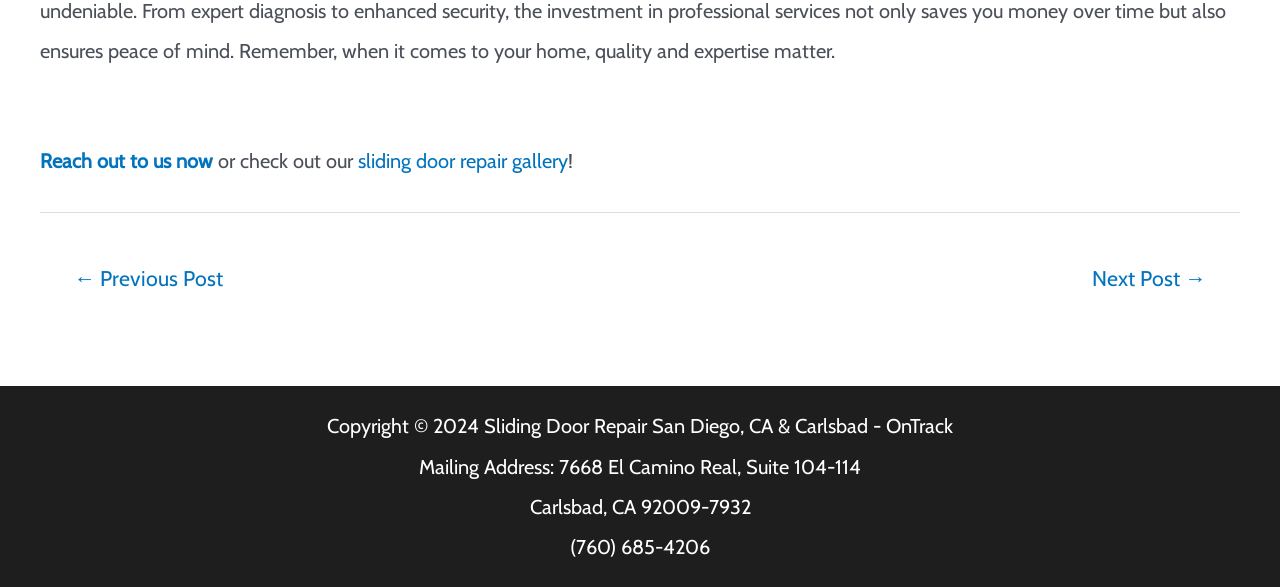Extract the bounding box coordinates for the UI element described as: "Reach out to us now".

[0.031, 0.255, 0.166, 0.295]